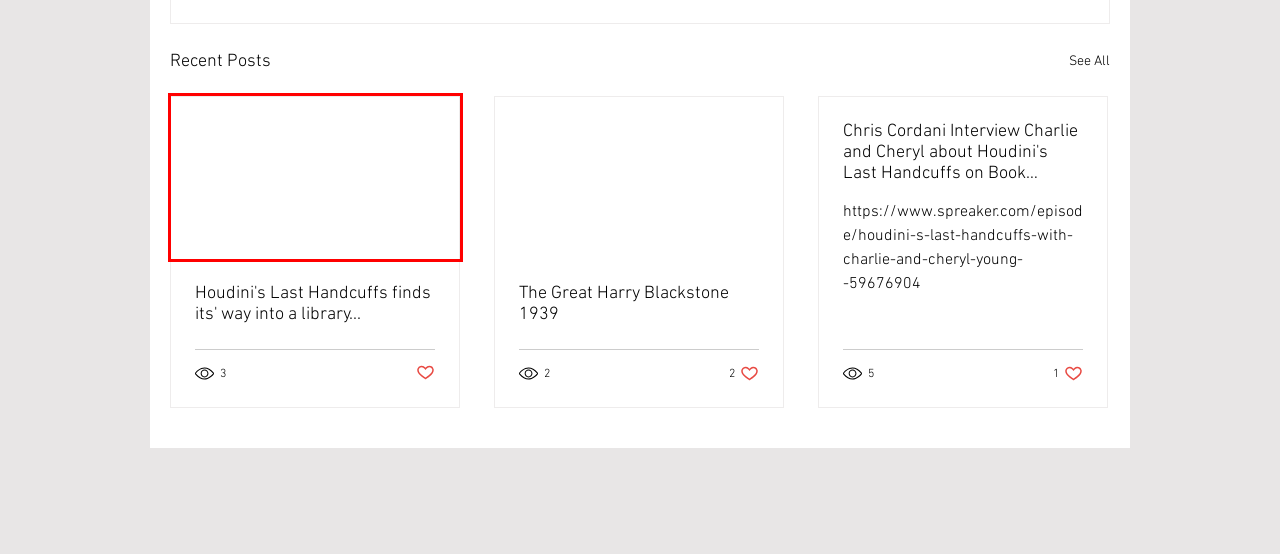Look at the screenshot of a webpage with a red bounding box and select the webpage description that best corresponds to the new page after clicking the element in the red box. Here are the options:
A. Chris Cordani Interview Charlie and Cheryl about Houdini's Last Handcuffs on Book Spectrum
B. The Great Harry Blackstone 1939
C. Contact | Music Magic and More
D. Houdini's Last Handcuffs finds its' way into a library...
E. Blog | Music Magic and More
F. Paintings | Denton and Haskins
G. About option HFM | Music Magic and More
H. Last Handcuffs HFM | Music Magic and More

D